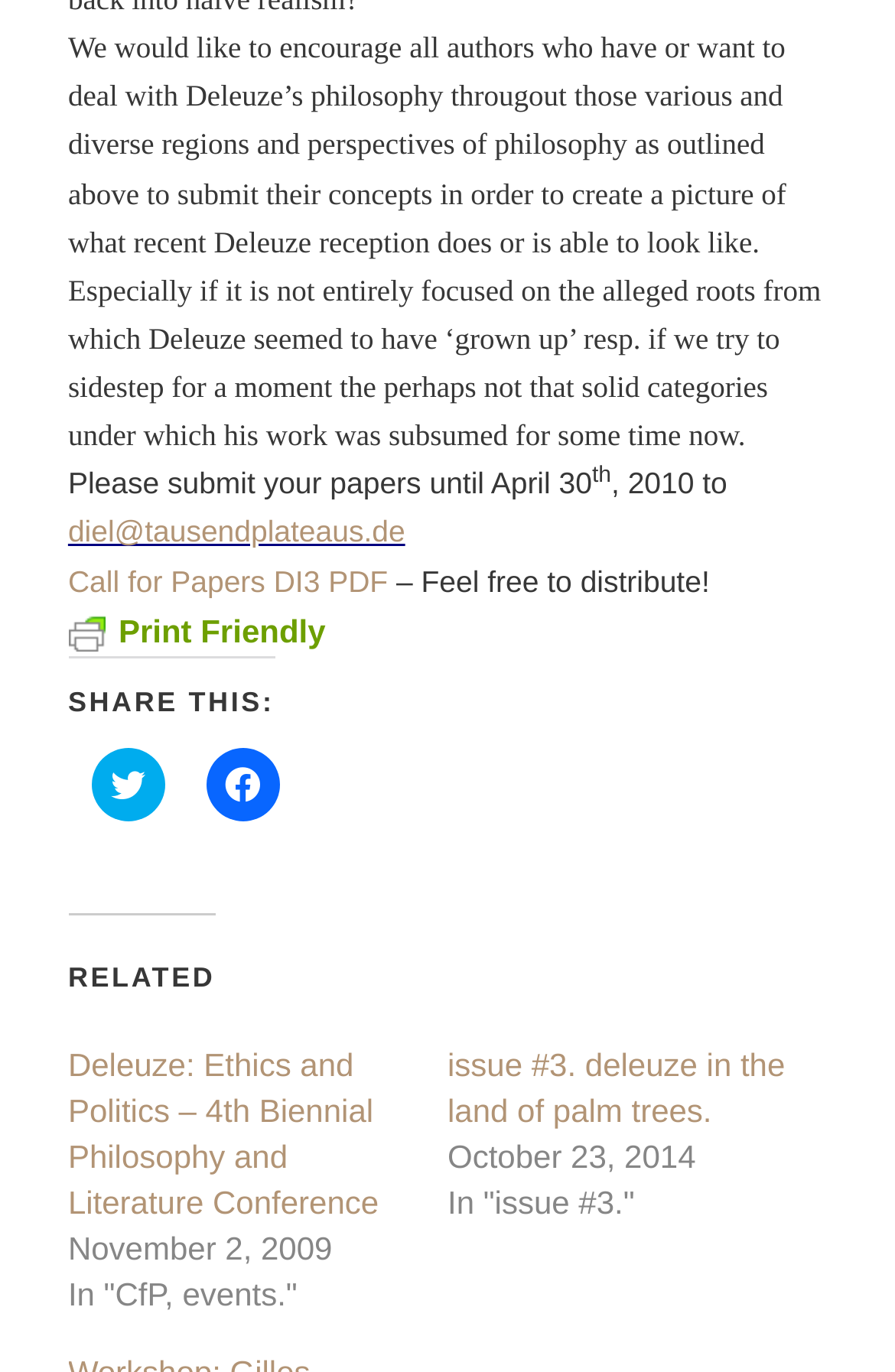Please use the details from the image to answer the following question comprehensively:
What is the email address to submit papers?

The email address to submit papers is mentioned in the link 'diel@tausendplateaus.de' which is located below the text 'Please submit your papers until April 30'.